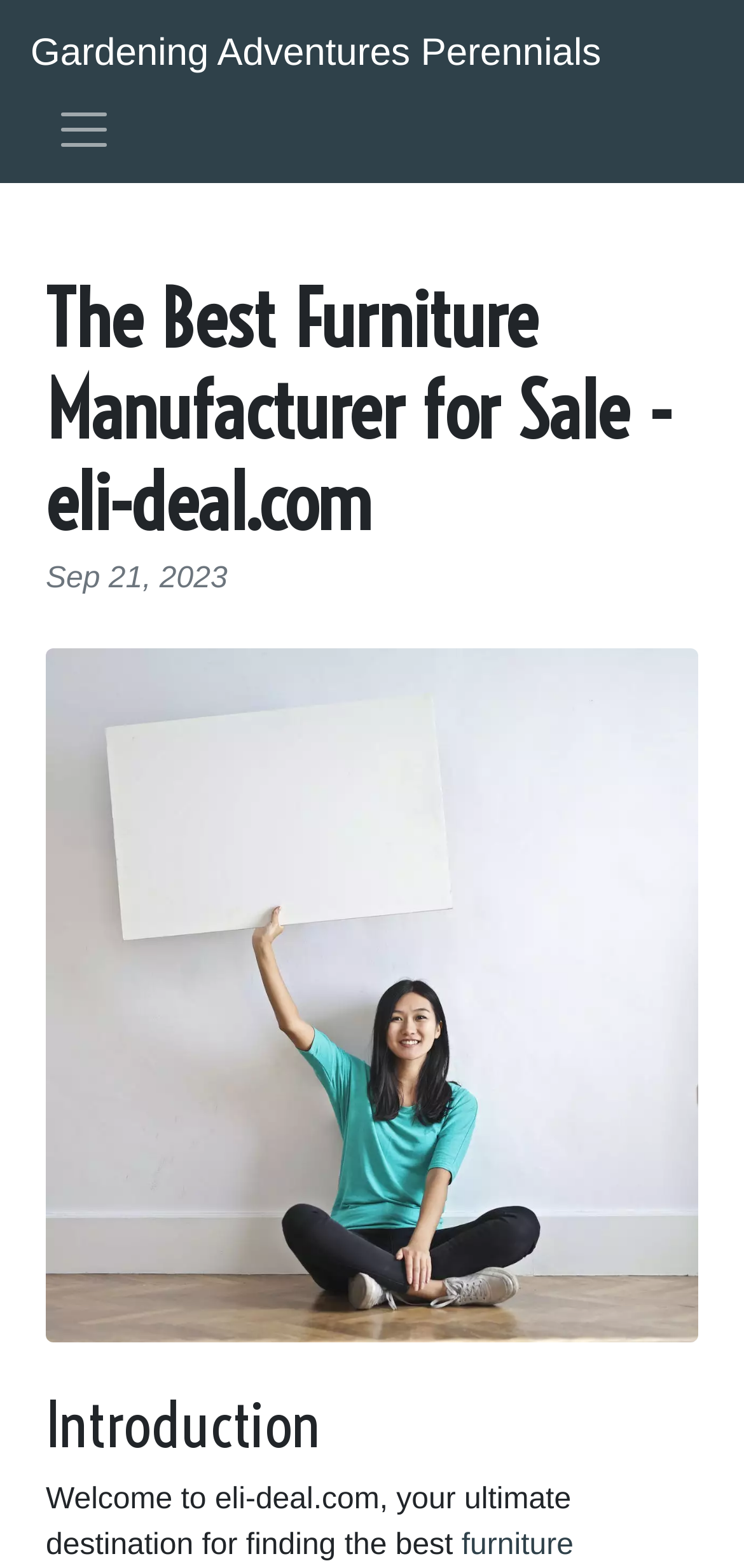Analyze the image and answer the question with as much detail as possible: 
What type of image is displayed on the webpage?

I found an image element on the webpage, but its description is empty, so I couldn't determine what type of image it is. However, based on the context of the webpage, it's likely related to furniture or manufacturing.